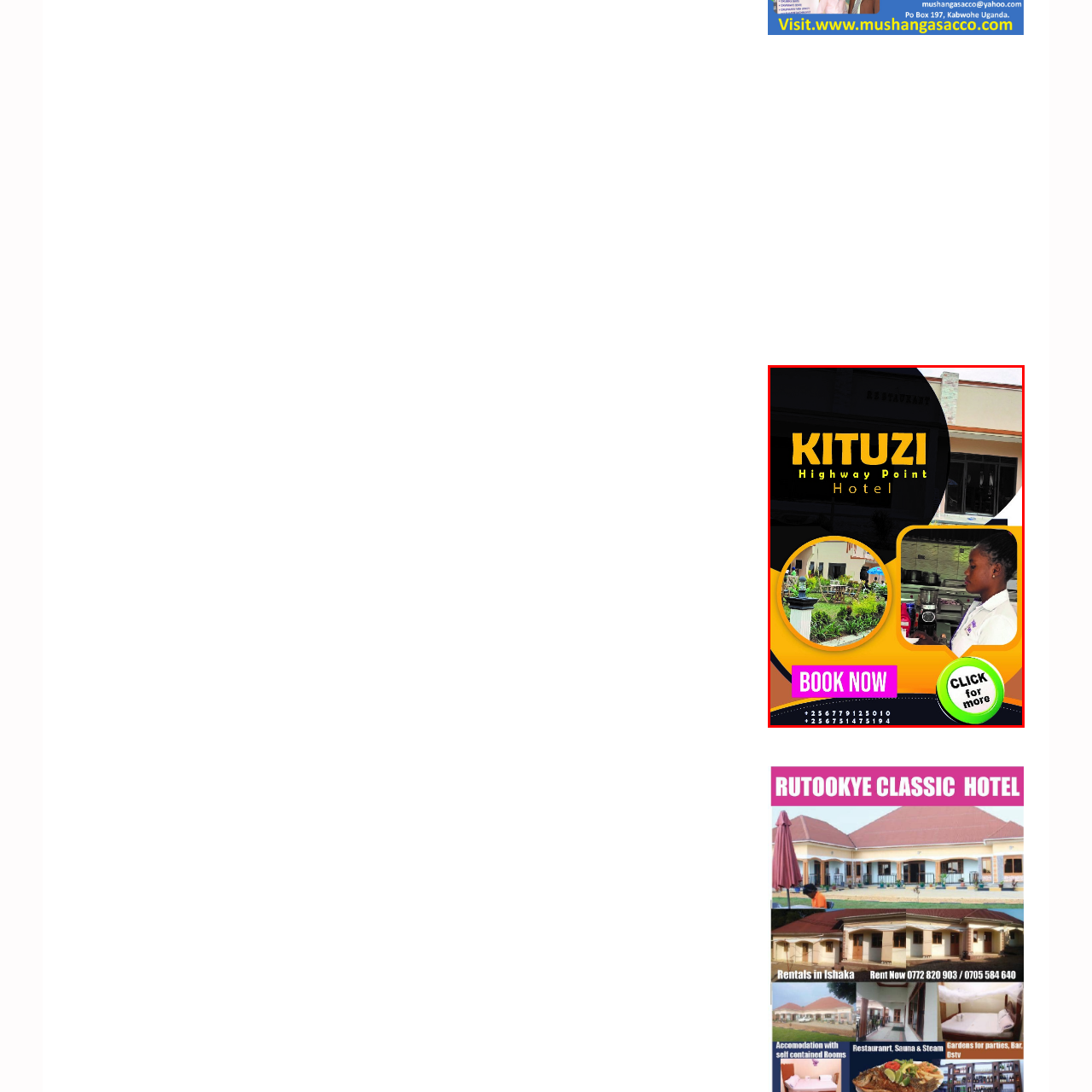What is the atmosphere portrayed by the staff member?
Focus on the image section enclosed by the red bounding box and answer the question thoroughly.

The caption states that the photograph on the right side captures a smiling staff member engaged in work, which implies that the atmosphere portrayed is friendly and welcoming. This is likely intended to make potential guests feel comfortable and at ease.